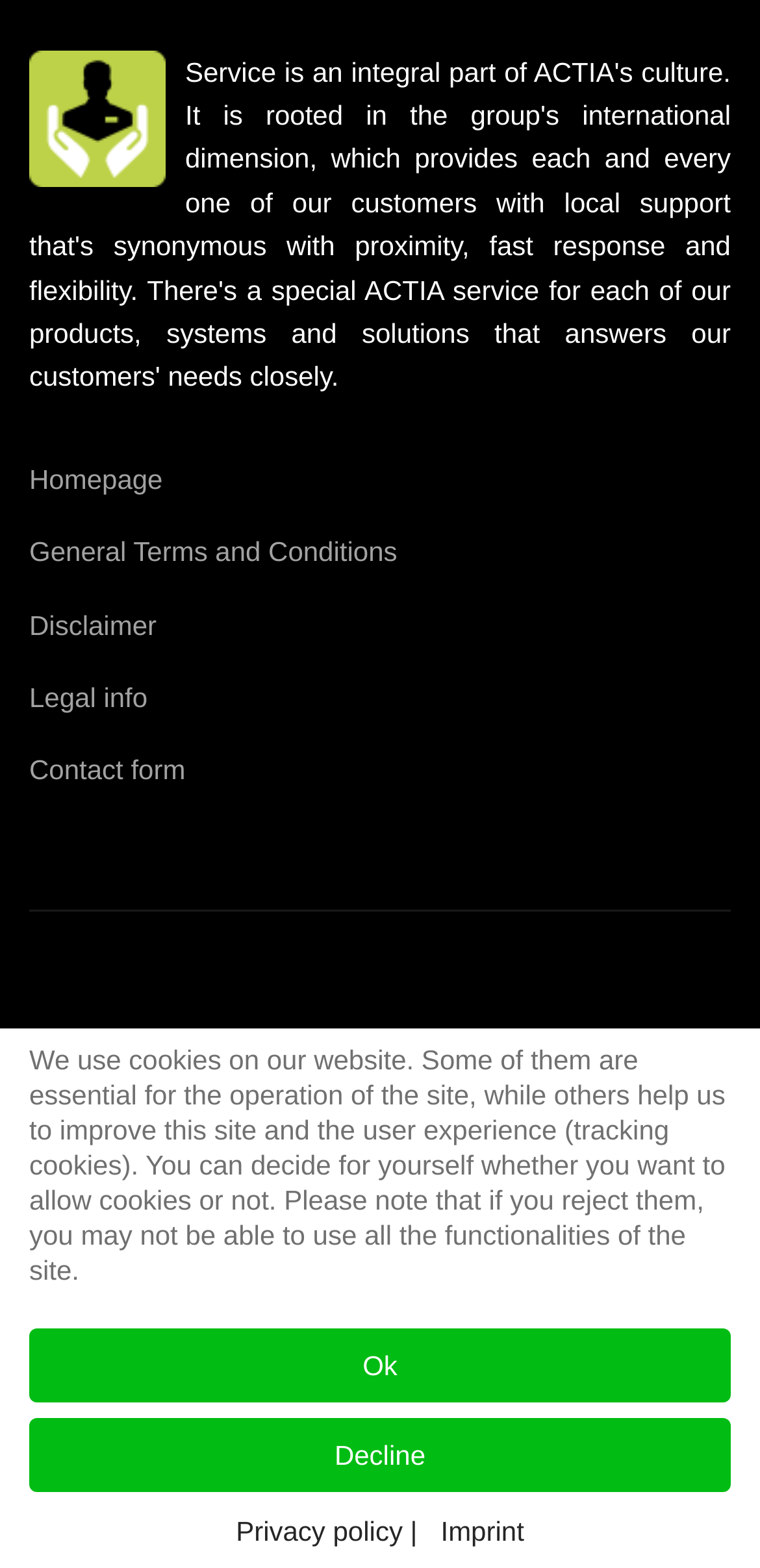Identify the bounding box coordinates of the region that should be clicked to execute the following instruction: "Go to imprint".

[0.58, 0.964, 0.69, 0.988]